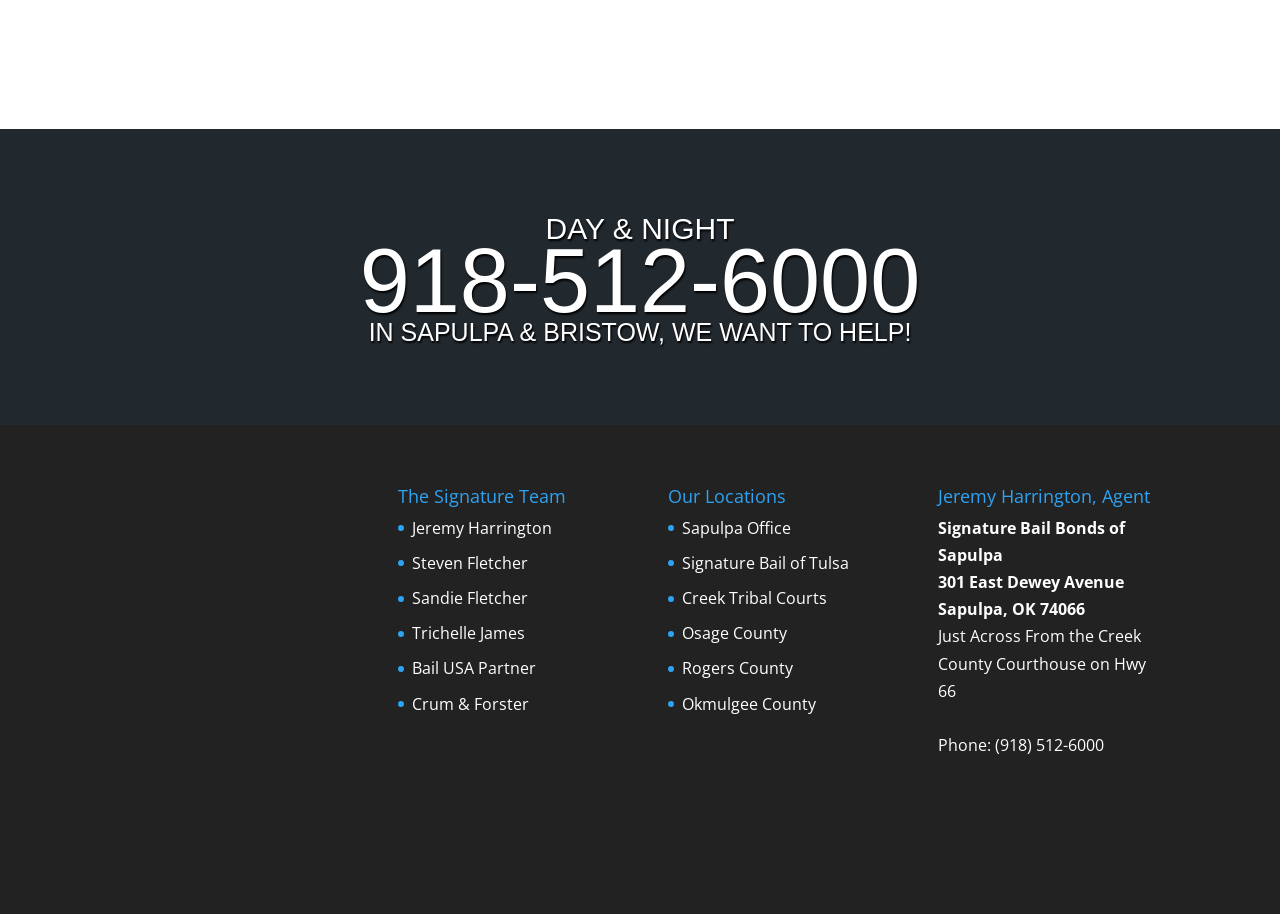With reference to the screenshot, provide a detailed response to the question below:
What is the phone number of Sapulpa Bail Bonds?

I found the phone number by looking at the heading elements and static text elements. The phone number is mentioned in the static text element with the text 'Phone: (918) 512-6000'.